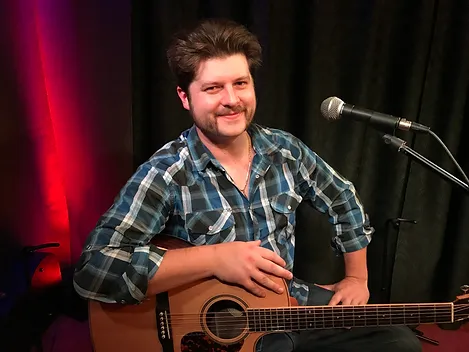Describe all significant details and elements found in the image.

This image features a smiling musician seated with an acoustic guitar, exuding confidence and warmth. Dressed in a blue and black plaid shirt, he radiates a casual yet professional vibe, ideal for a performer. A microphone stands ready to capture his voice, indicating that he is likely preparing for a live performance. The softly lit background, illuminated with red tones, adds to the intimate atmosphere, suggesting a cozy venue where the audience can connect with the music. With years of dedicated practice and diverse musical experiences under his belt, the artist embodies a blend of Americana, blues, jam, and rock influences, ready to share heartfelt songs that resonate with audiences.